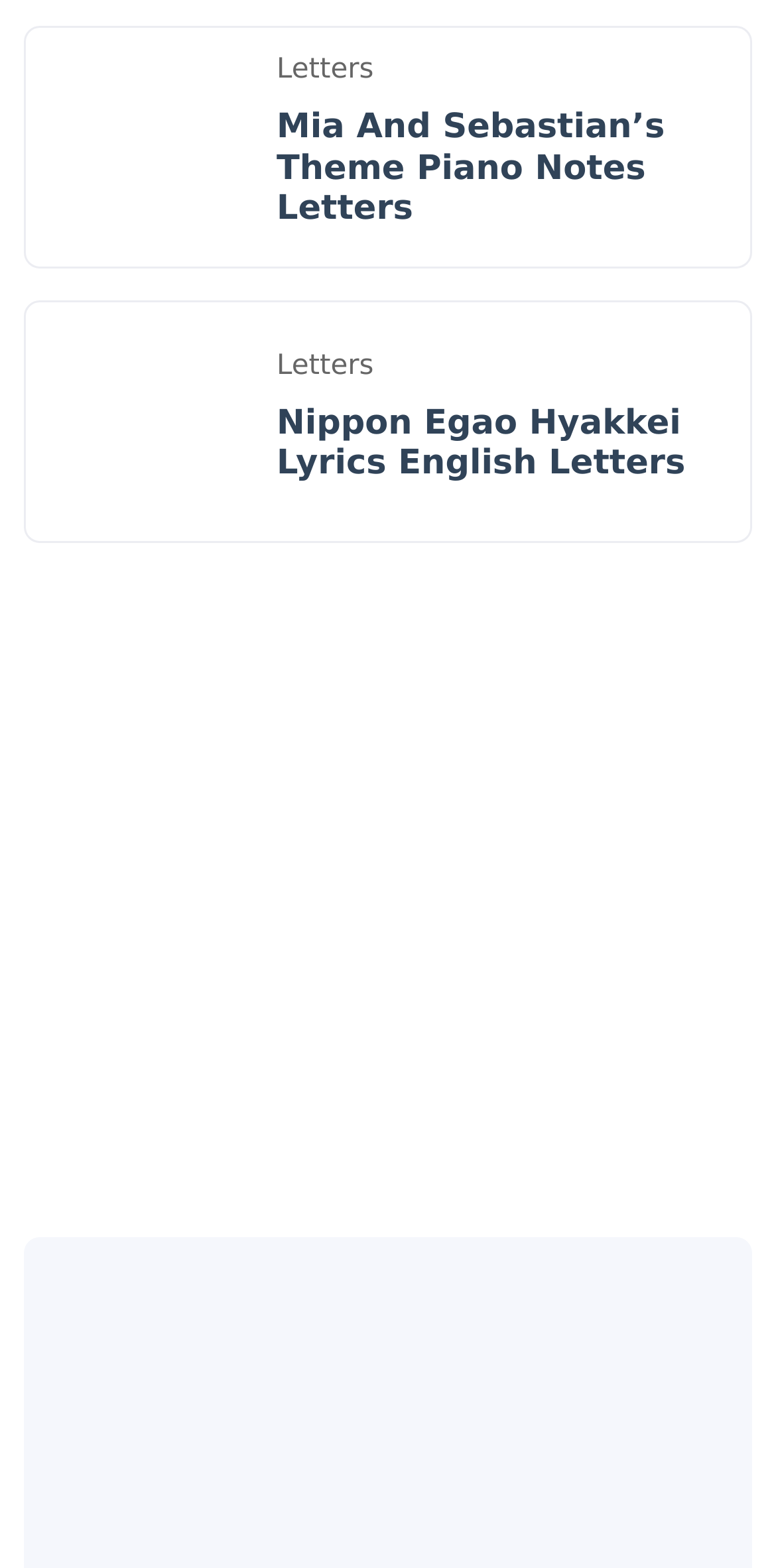Answer the following inquiry with a single word or phrase:
How many images are on the webpage?

2